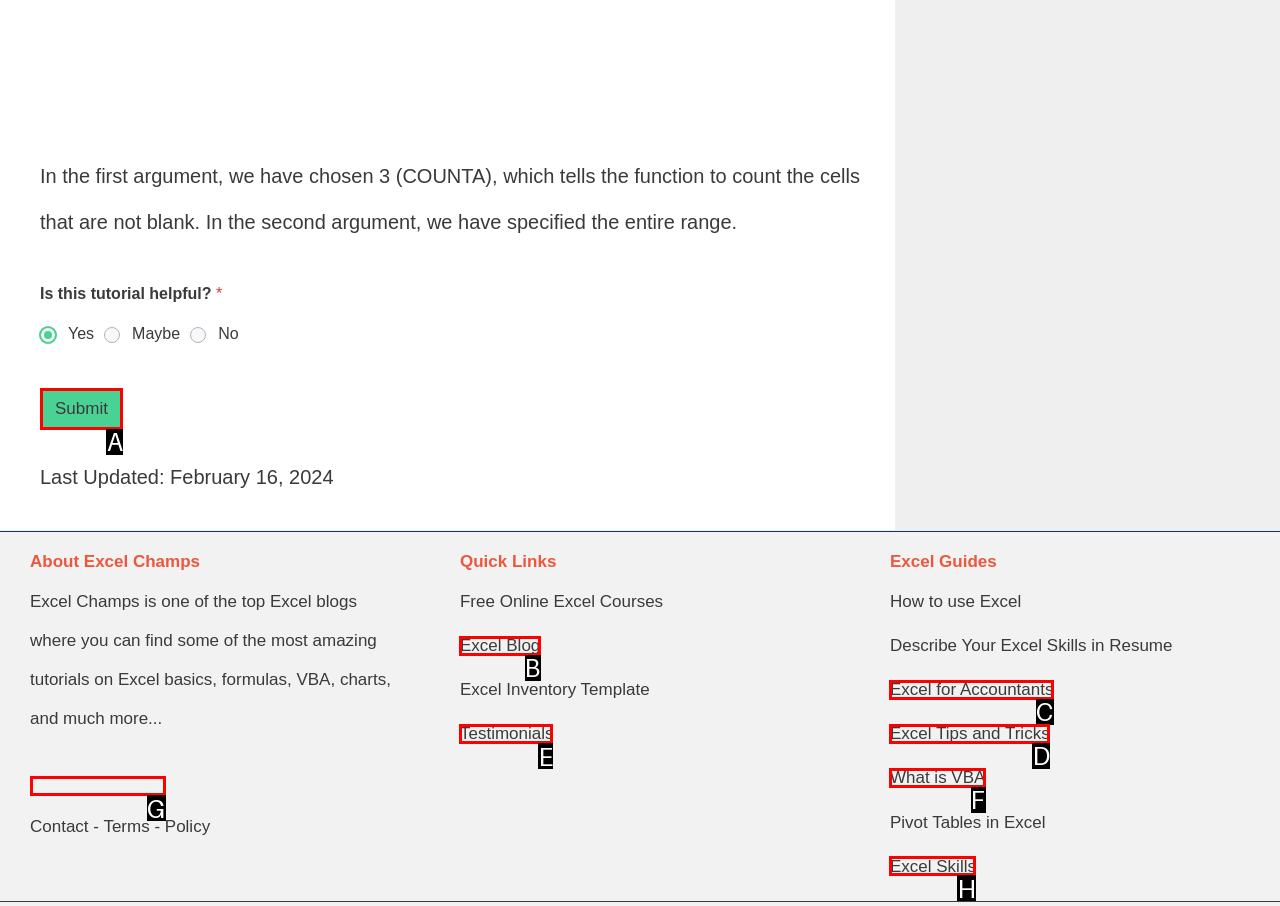Tell me which one HTML element I should click to complete the following task: View testimonials
Answer with the option's letter from the given choices directly.

E